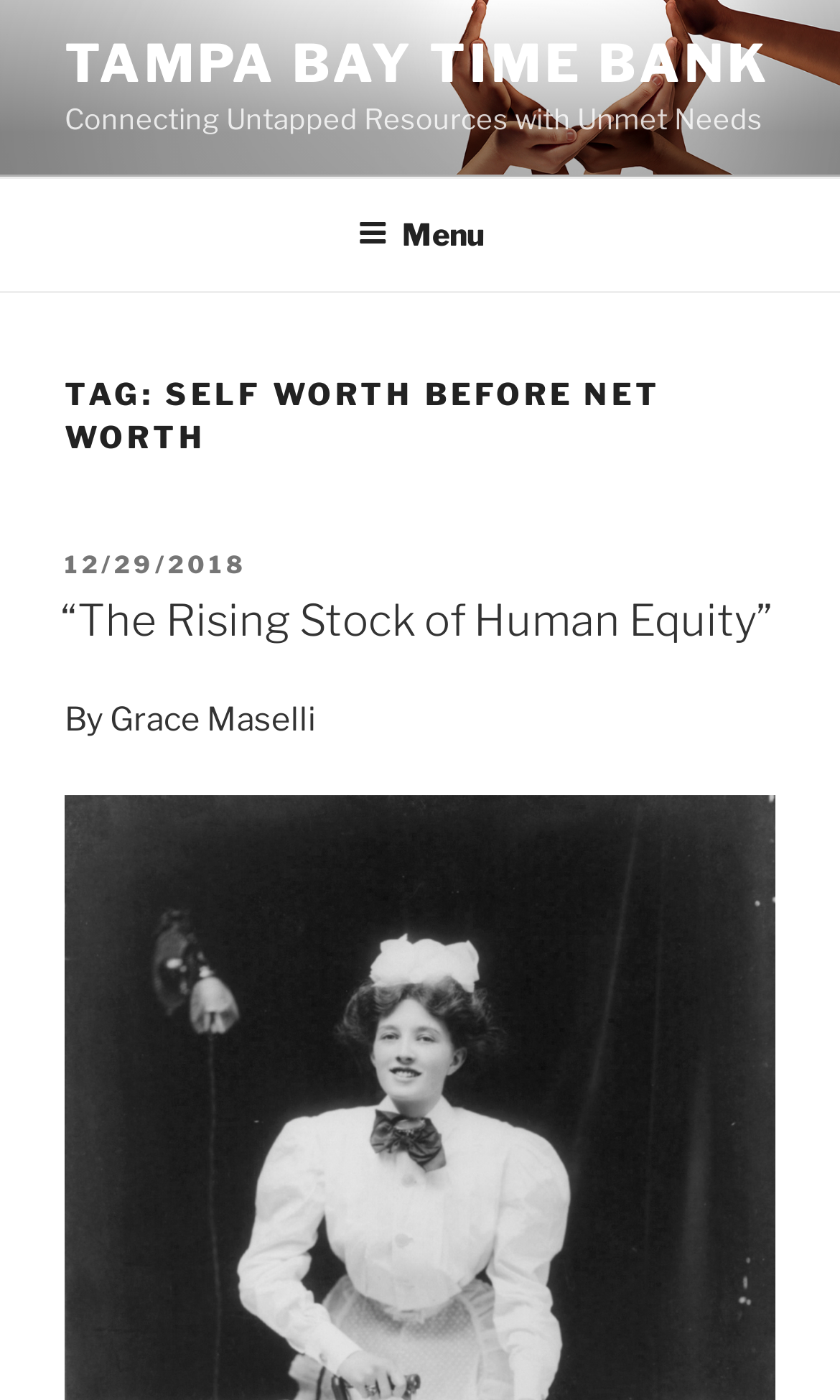What is the name of the time bank?
Craft a detailed and extensive response to the question.

The name of the time bank can be found in the top-left corner of the webpage, where it is written as 'TAMPA BAY TIME BANK' in a link element.